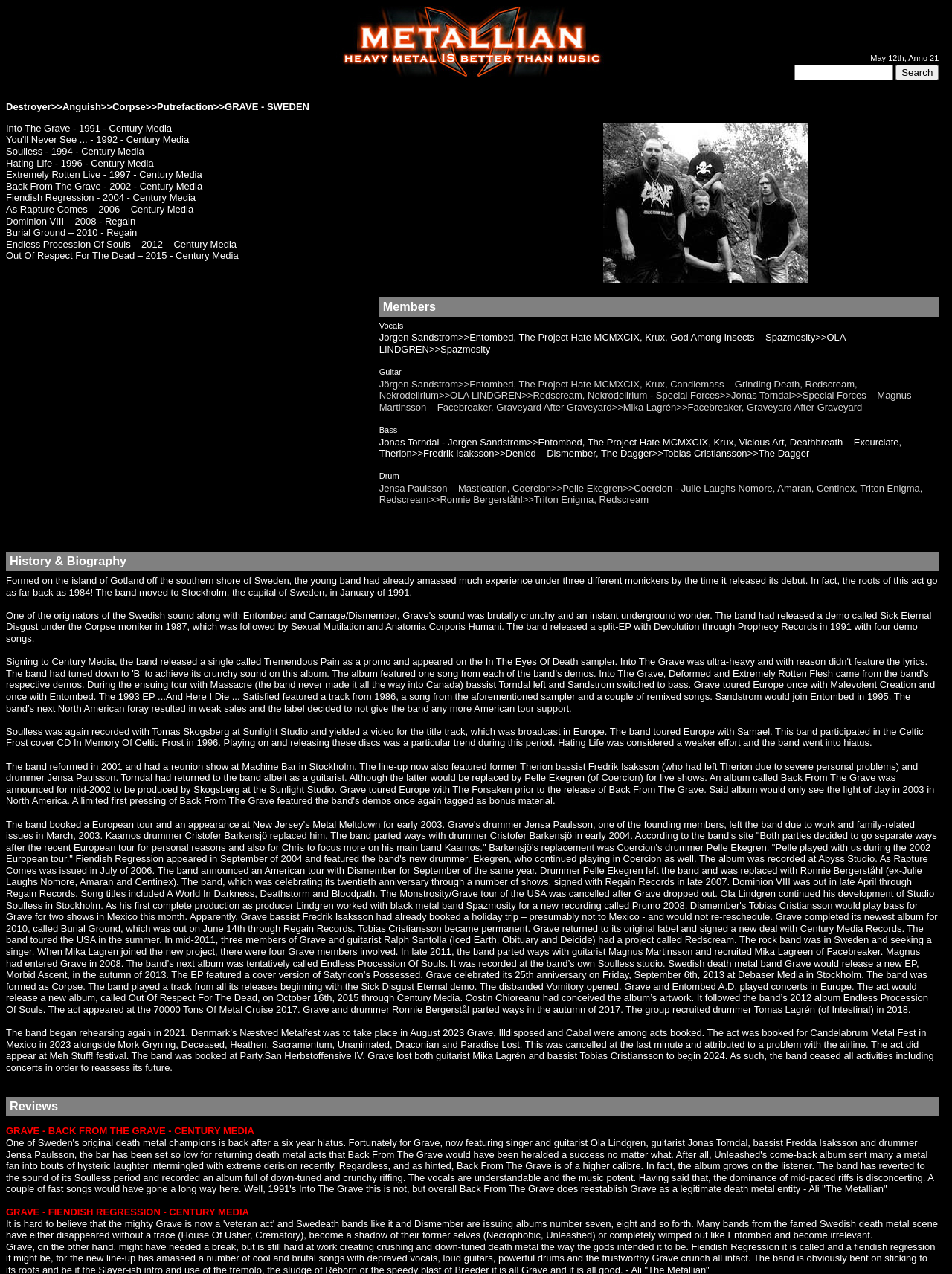Identify the bounding box coordinates for the UI element described as: "parent_node: Search for: name="s"".

[0.834, 0.051, 0.938, 0.063]